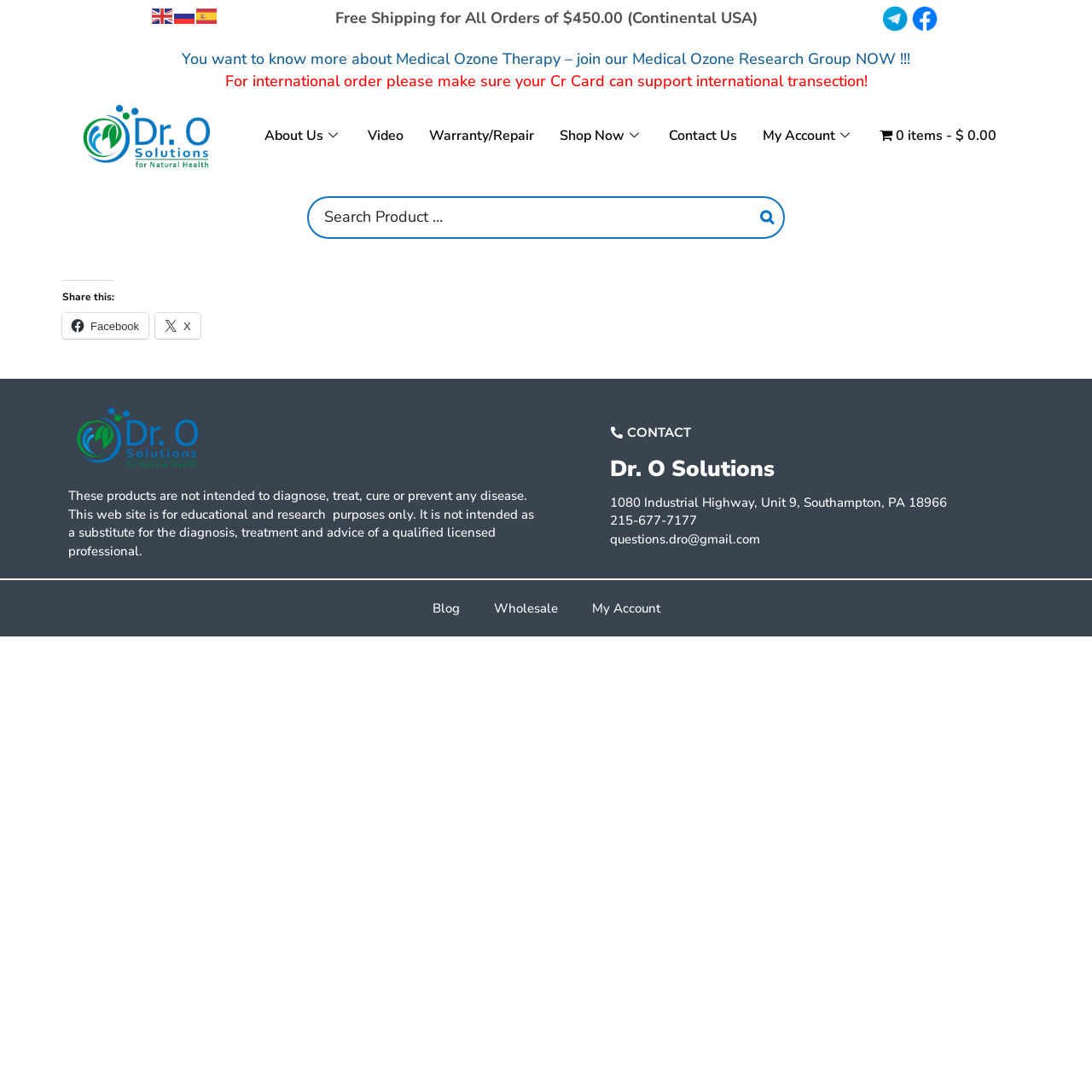From the screenshot, find the bounding box of the UI element matching this description: "Contact Us". Supply the bounding box coordinates in the form [left, top, right, bottom], each a float between 0 and 1.

[0.601, 0.093, 0.687, 0.155]